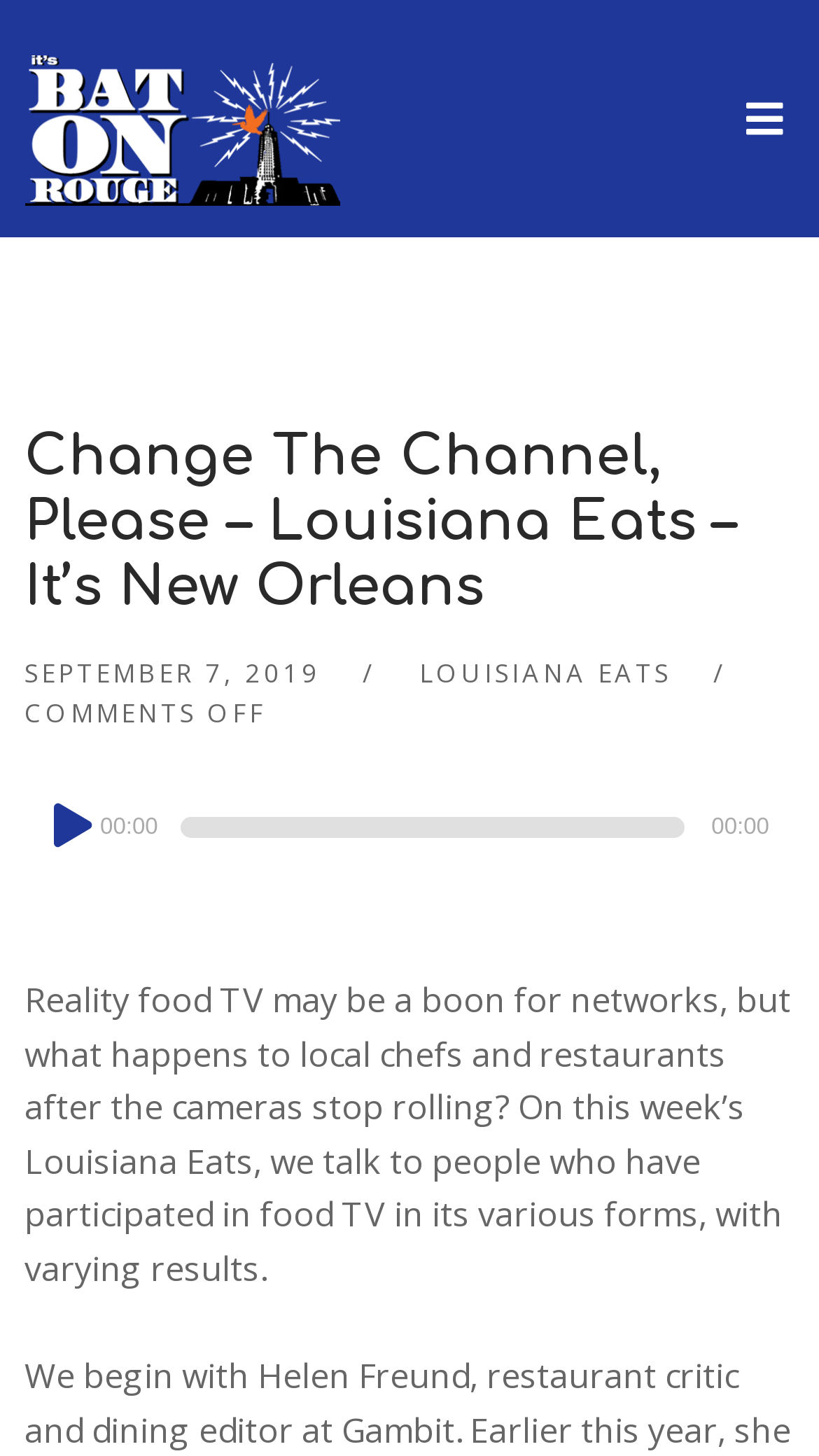Is there a link to Louisiana Eats on the webpage?
Please look at the screenshot and answer in one word or a short phrase.

Yes